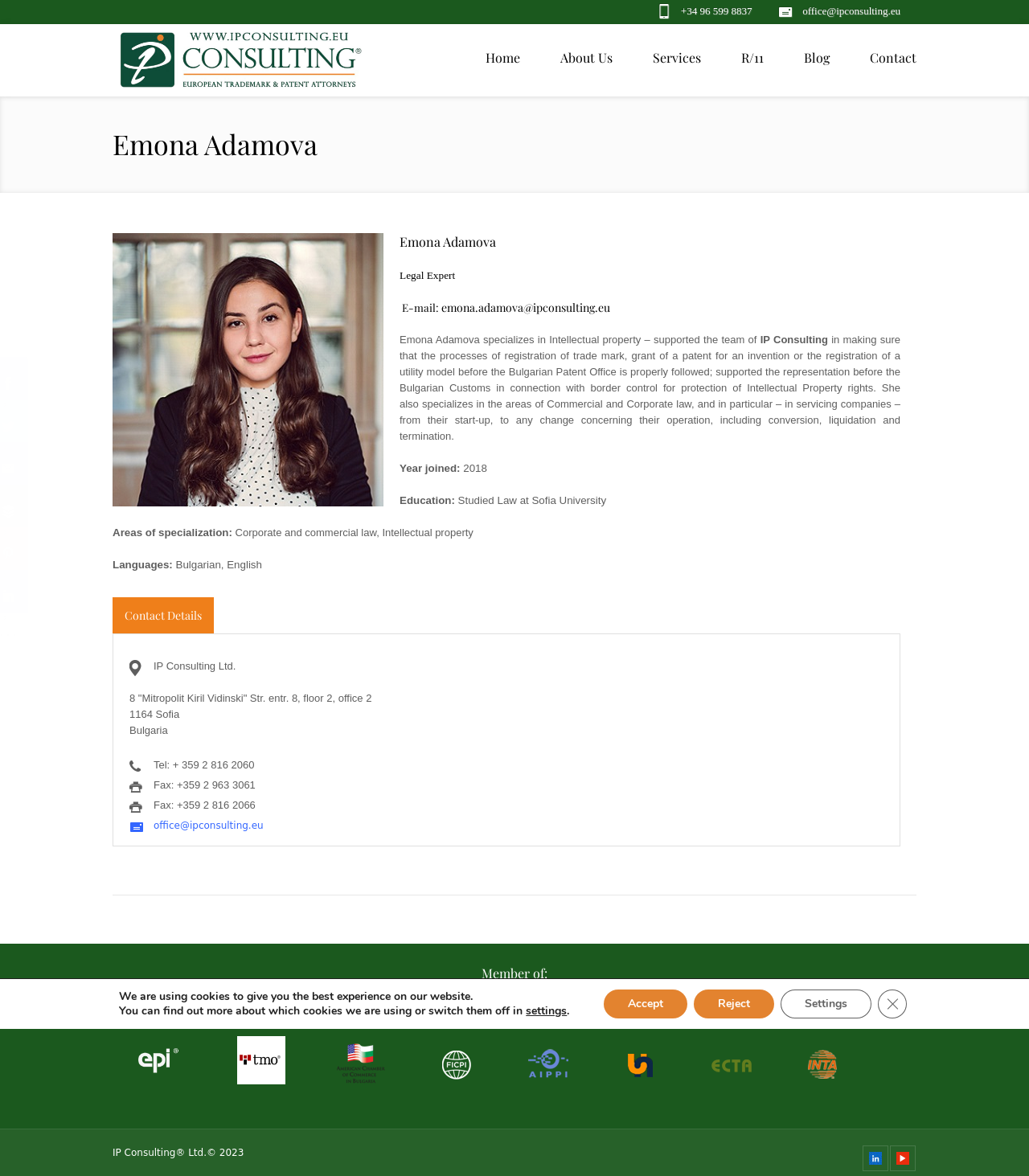Identify the bounding box coordinates of the HTML element based on this description: "title="https://linkedin.com/company/ip-consulting-ltd./"".

[0.838, 0.974, 0.863, 0.996]